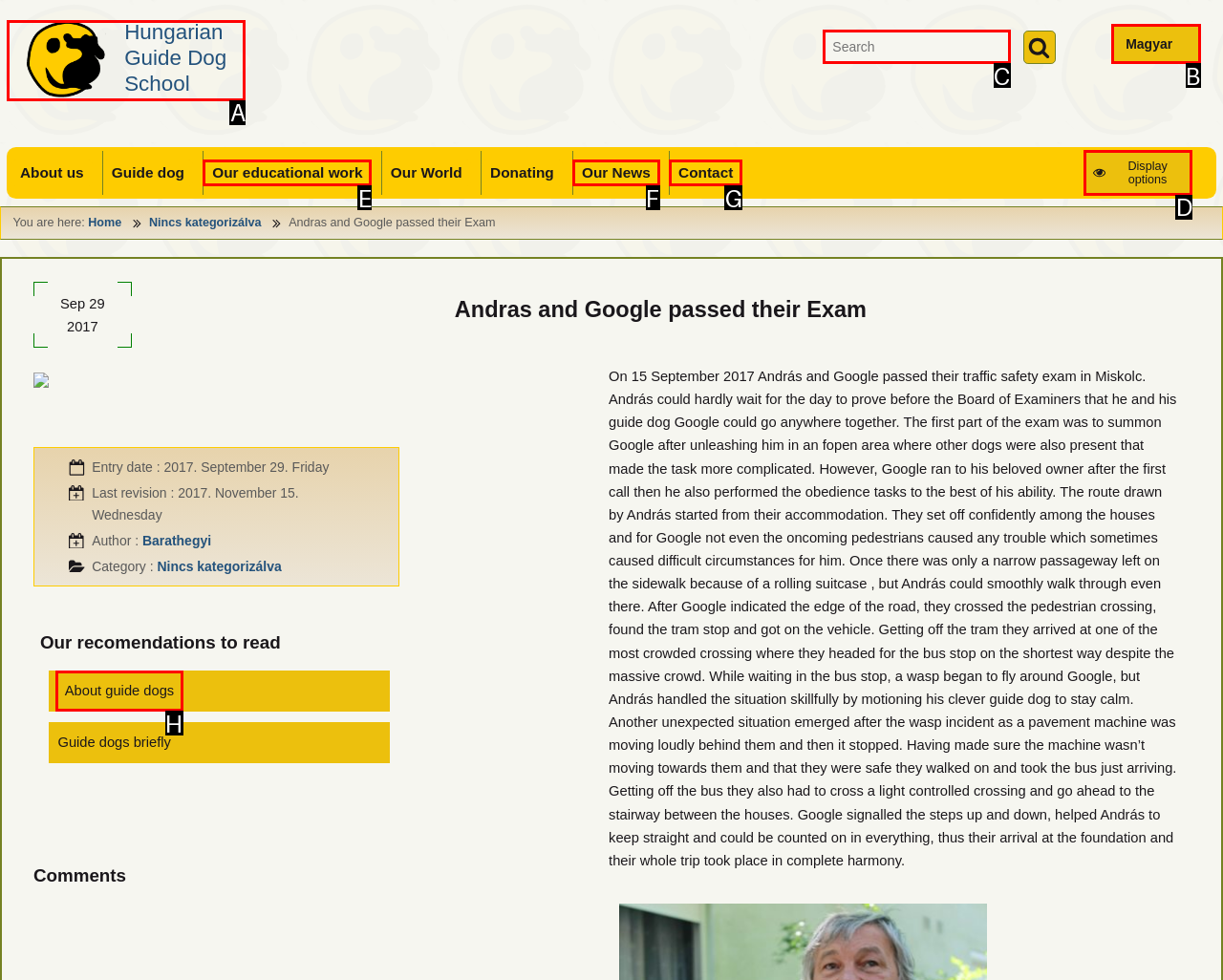Which HTML element should be clicked to complete the following task: Search for something?
Answer with the letter corresponding to the correct choice.

C